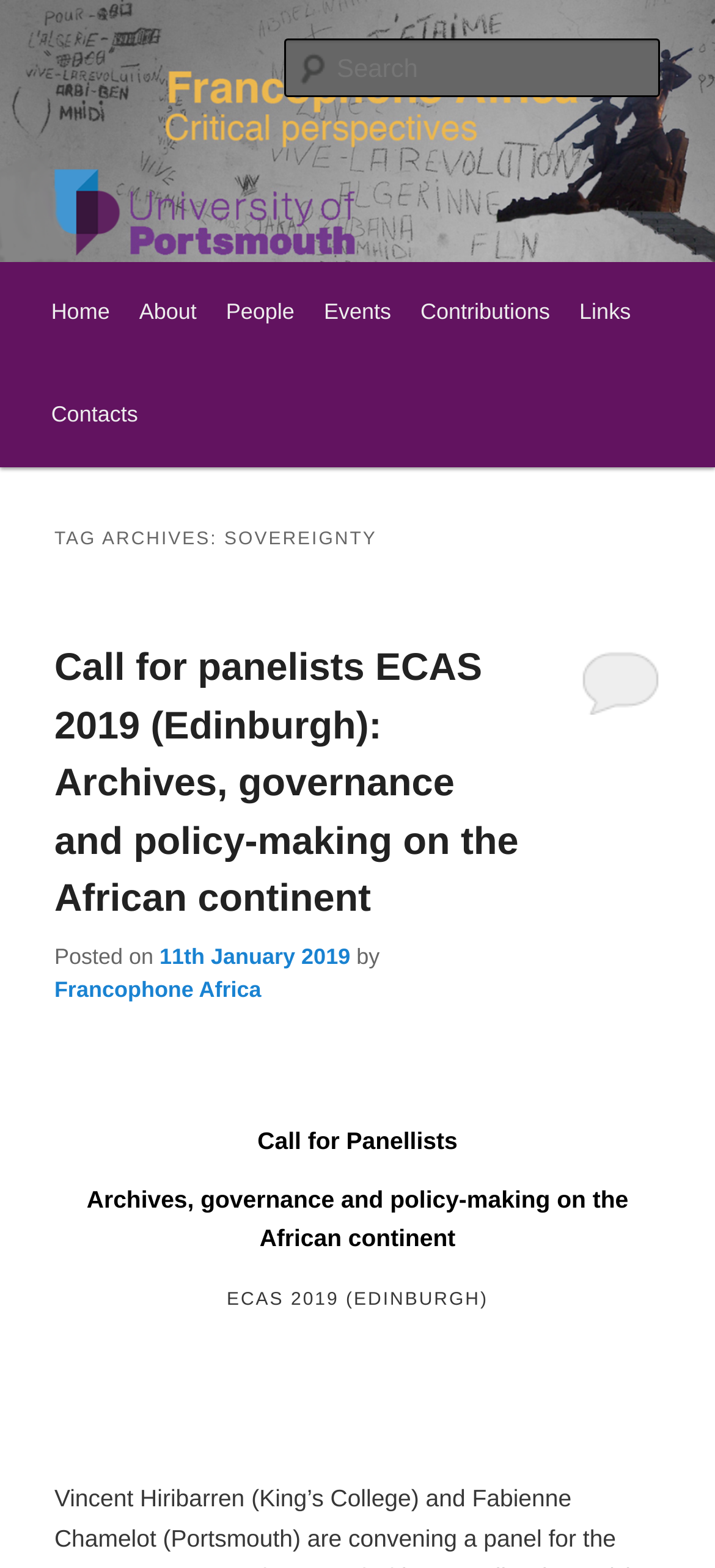What is the purpose of the search box?
Give a detailed response to the question by analyzing the screenshot.

The search box is a common UI element found on many websites, and its purpose is to allow users to search for specific content within the website. In this case, the search box is labeled as 'Search' and is located near the top of the page, indicating that it is intended for users to search the website.